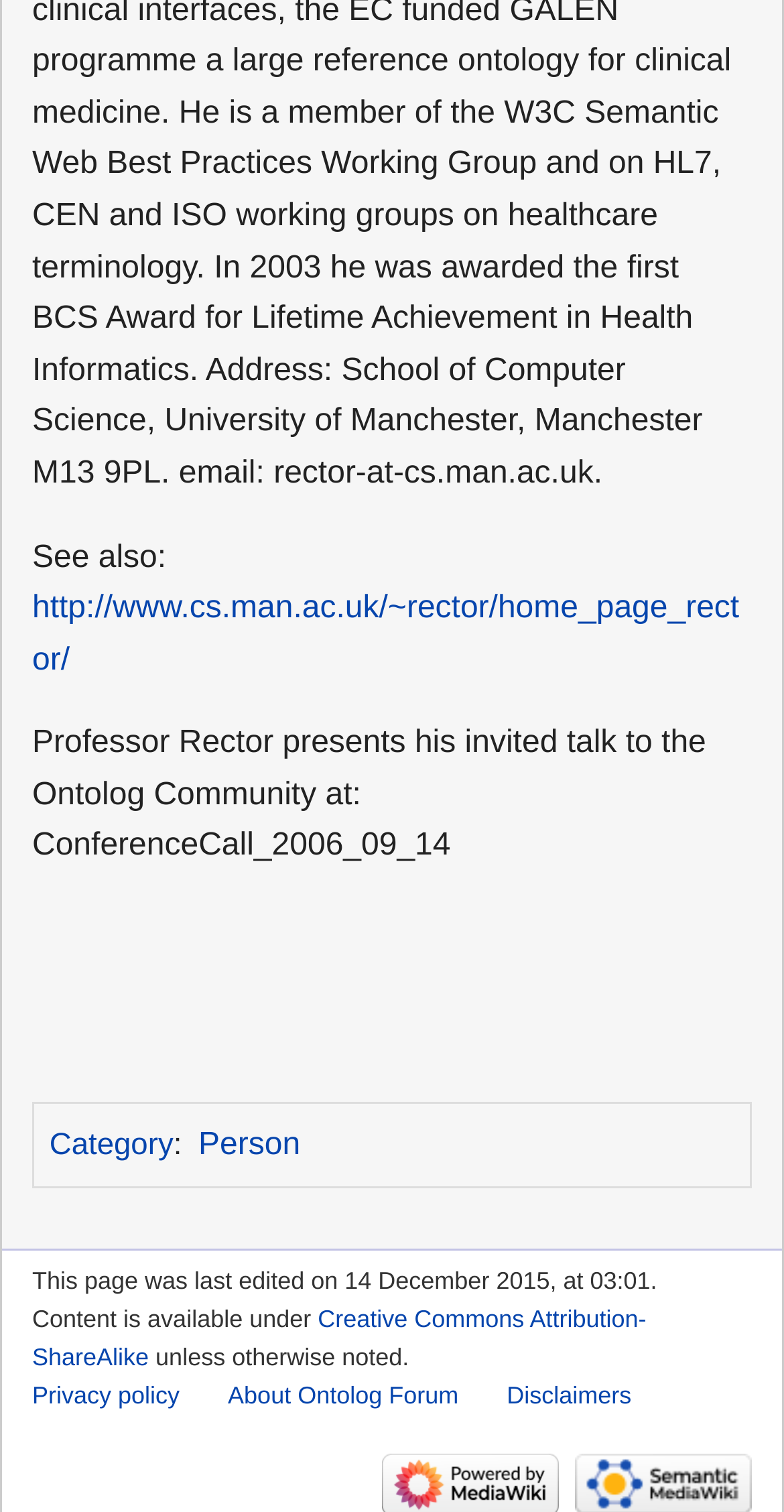When was this page last edited?
Utilize the information in the image to give a detailed answer to the question.

I found the last edited date by looking at the StaticText element that says 'This page was last edited on 14 December 2015, at 03:01.' at coordinates [0.041, 0.838, 0.838, 0.856].